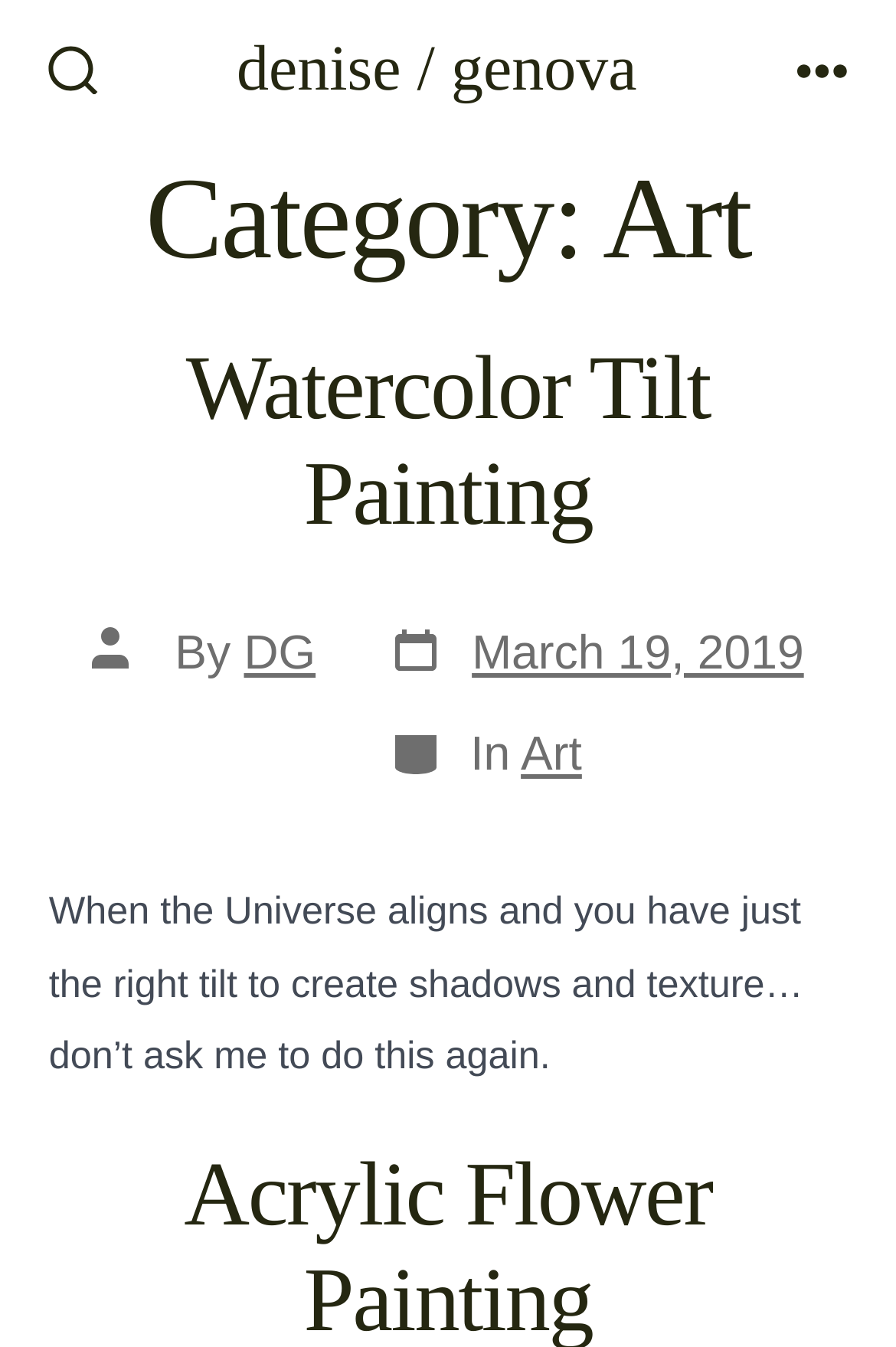What is the date of the current article?
Provide a short answer using one word or a brief phrase based on the image.

March 19, 2019